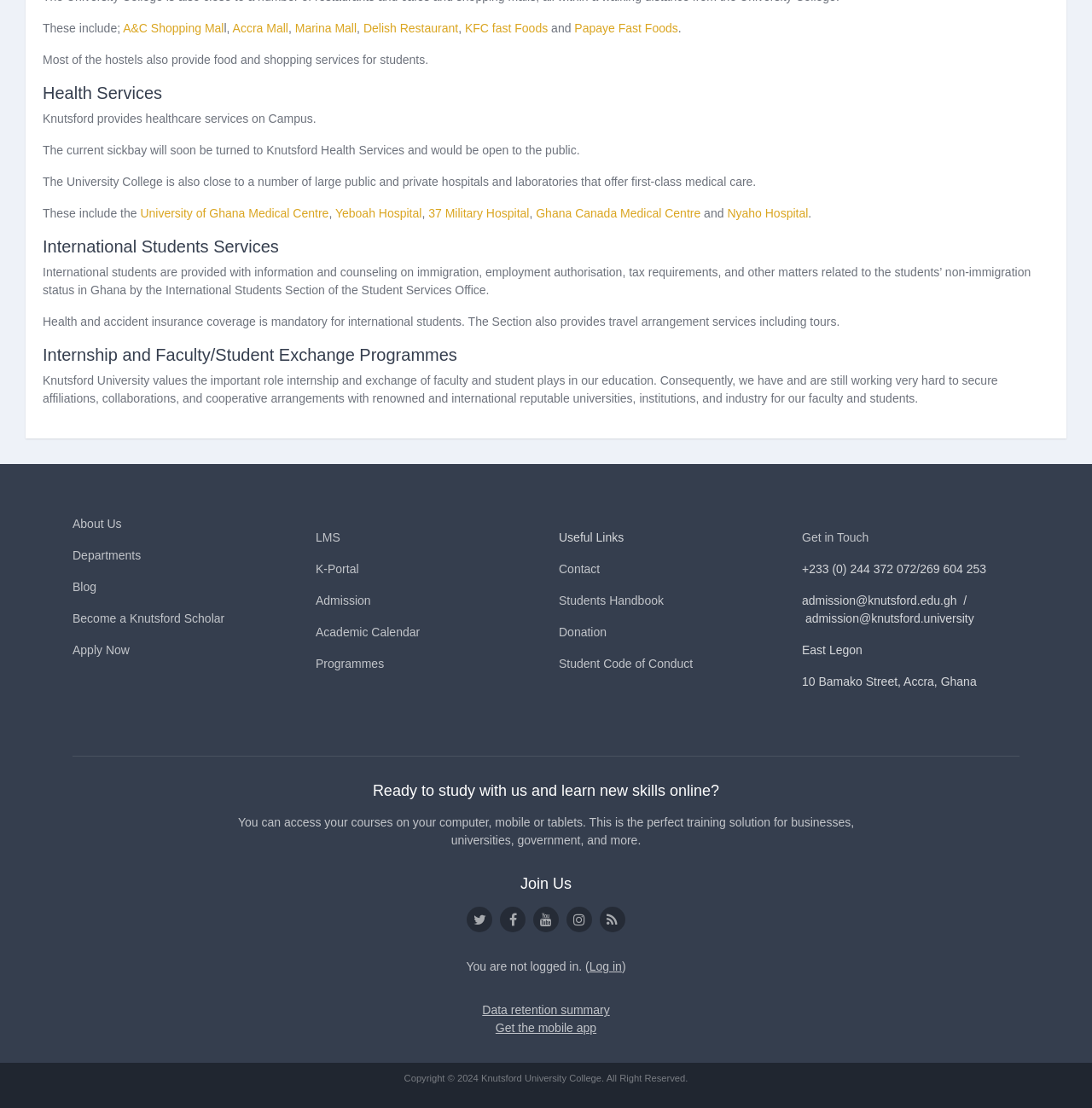Determine the bounding box coordinates of the element that should be clicked to execute the following command: "Log in".

[0.54, 0.866, 0.569, 0.878]